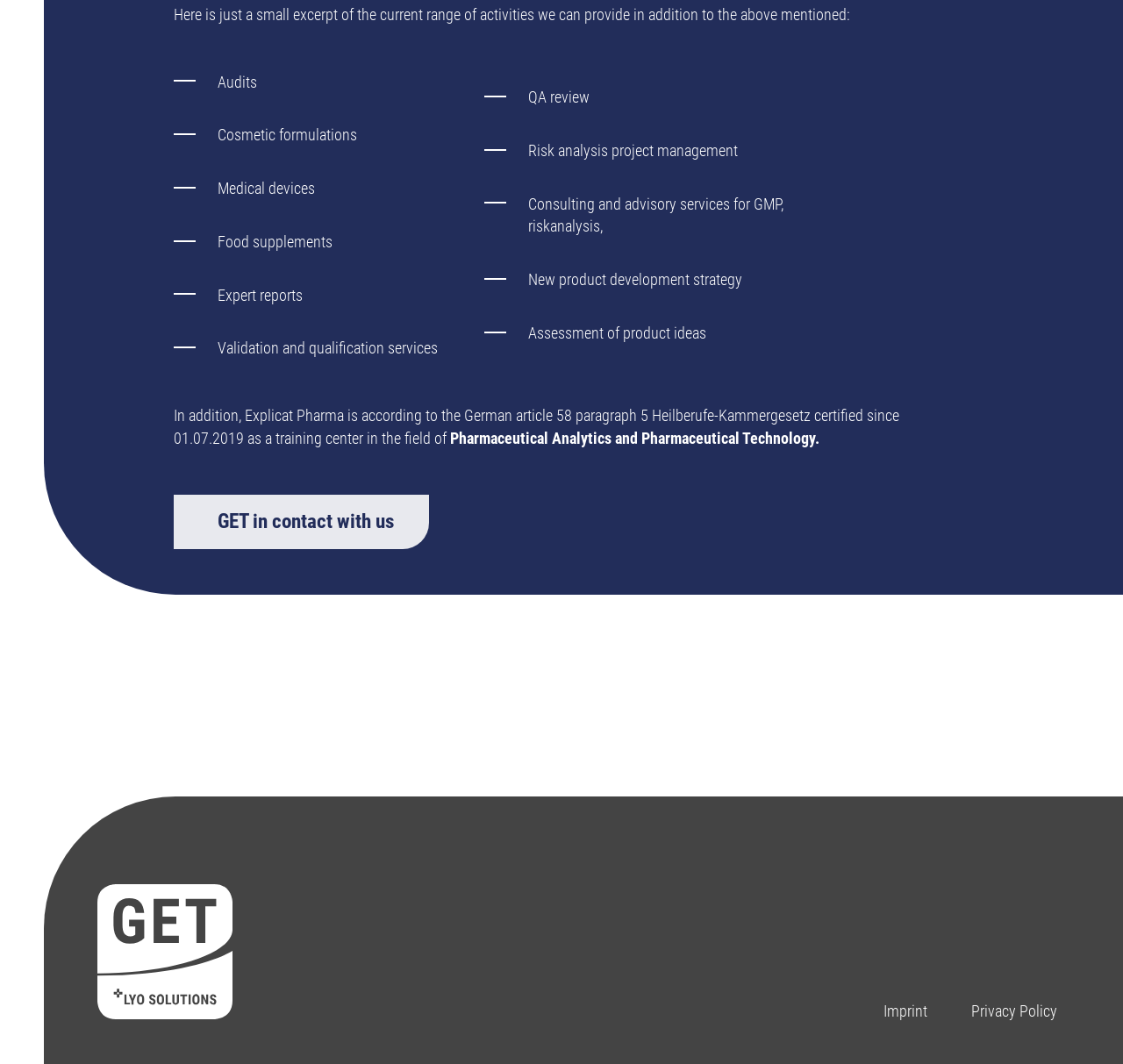Refer to the screenshot and answer the following question in detail:
What services does Explicat Pharma provide?

Based on the list of services provided on the webpage, Explicat Pharma offers a range of services including audits, cosmetic formulations, medical devices, food supplements, expert reports, validation and qualification services, QA review, risk analysis project management, consulting and advisory services, and new product development strategy.